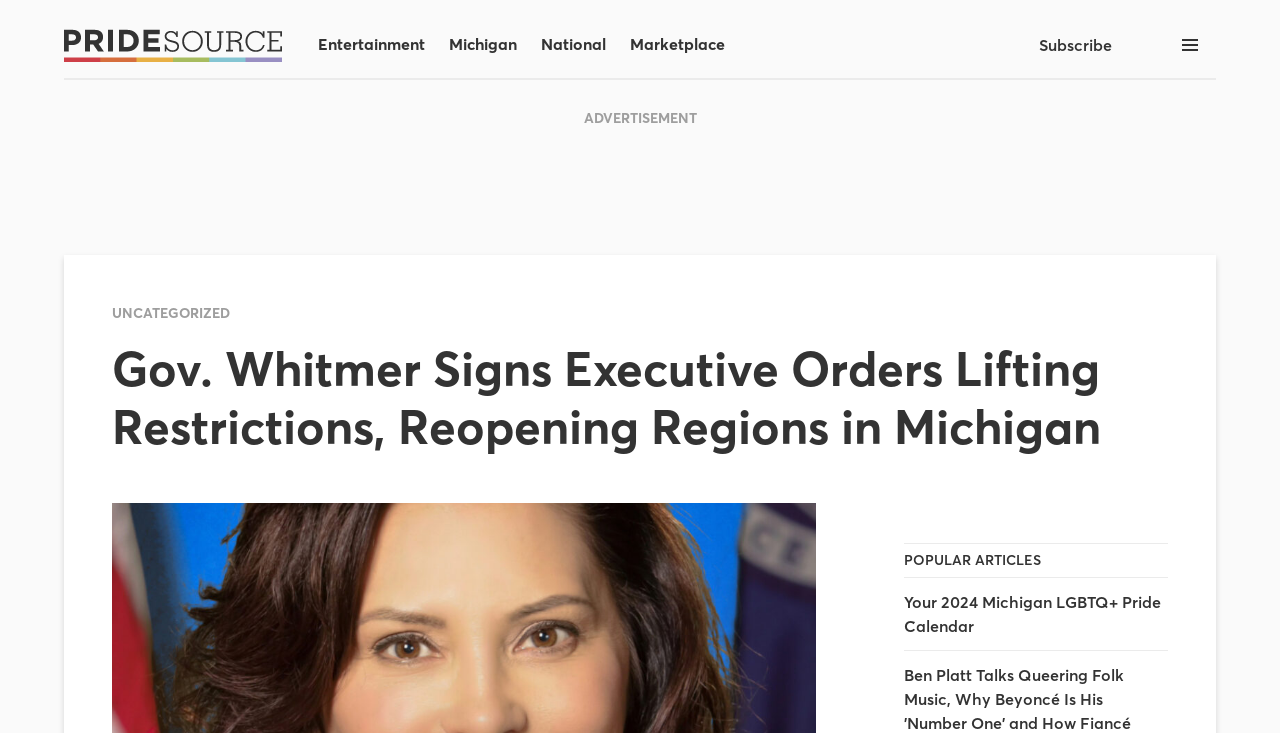Identify the bounding box coordinates for the region of the element that should be clicked to carry out the instruction: "Subscribe to the newsletter". The bounding box coordinates should be four float numbers between 0 and 1, i.e., [left, top, right, bottom].

[0.798, 0.034, 0.883, 0.089]